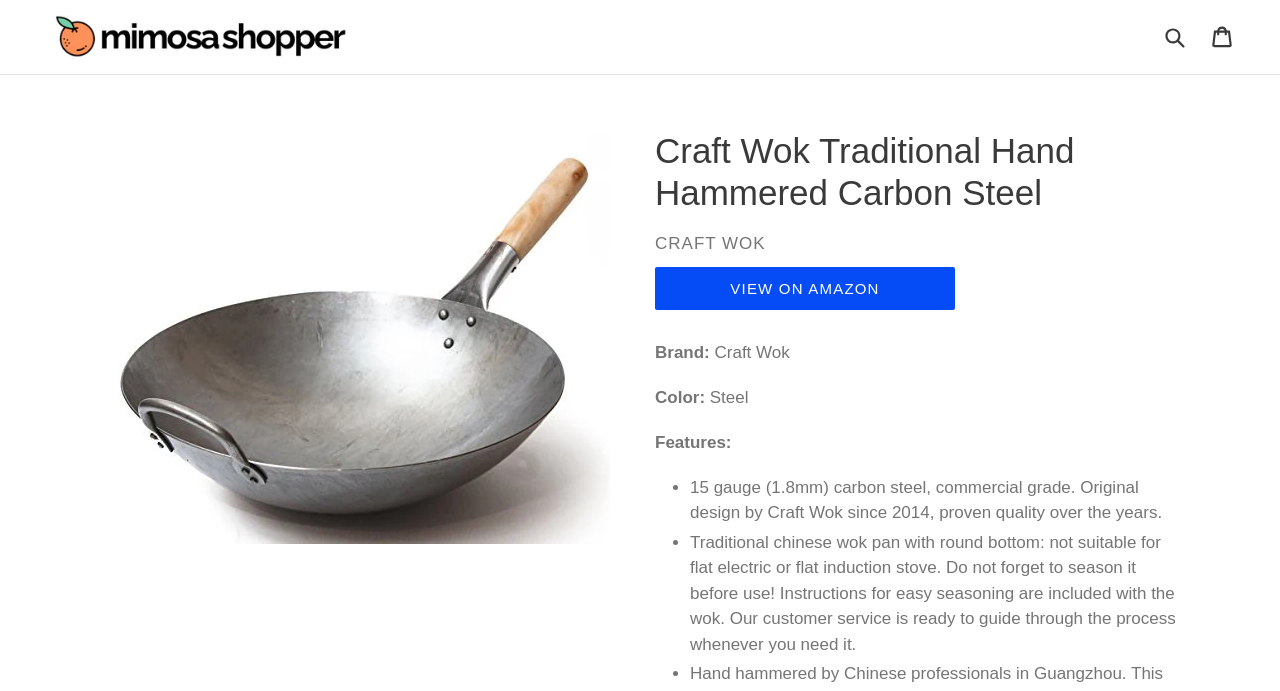Identify the bounding box coordinates for the UI element described by the following text: "View on Amazon". Provide the coordinates as four float numbers between 0 and 1, in the format [left, top, right, bottom].

[0.512, 0.386, 0.746, 0.448]